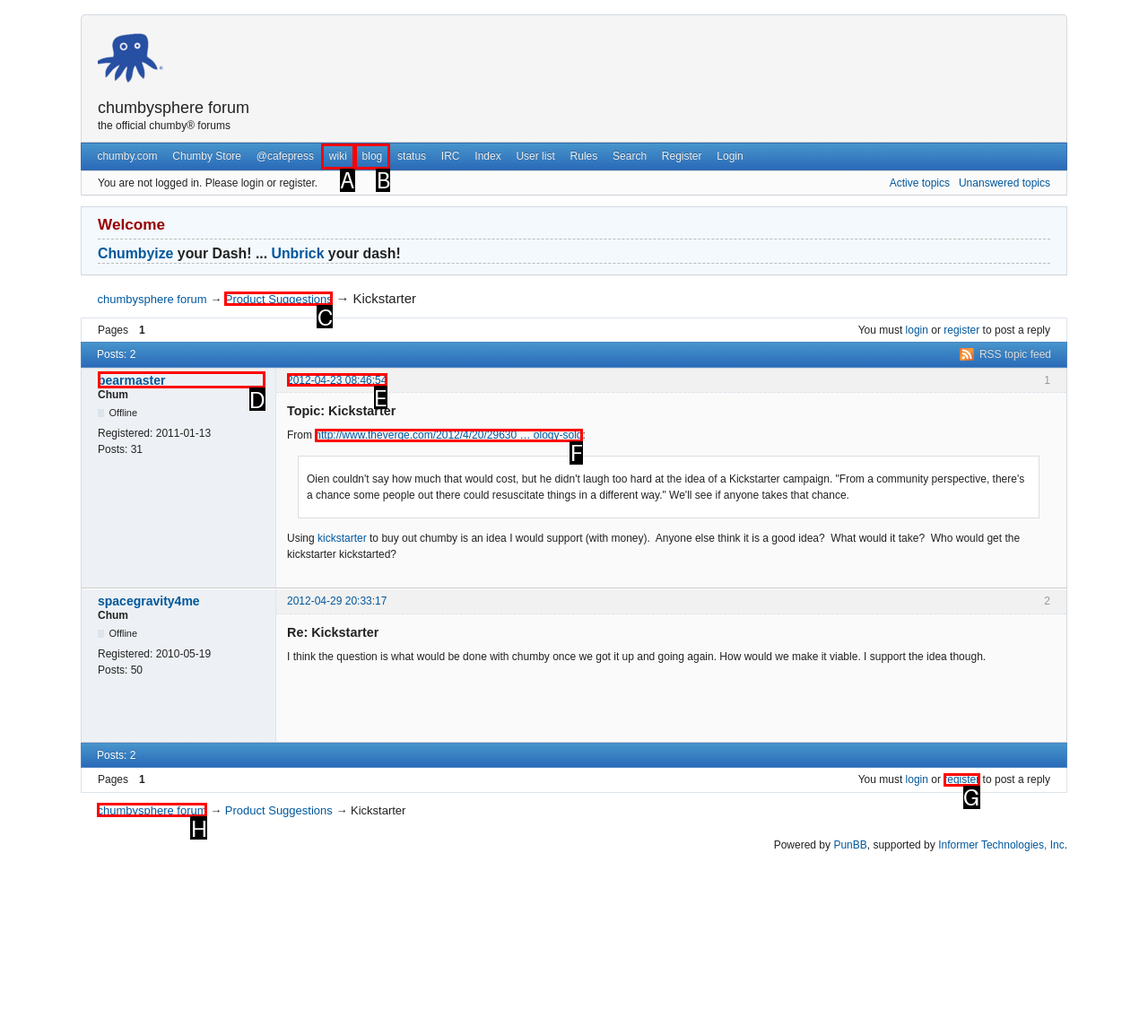Identify the letter of the UI element that fits the description: chumbysphere forum
Respond with the letter of the option directly.

H